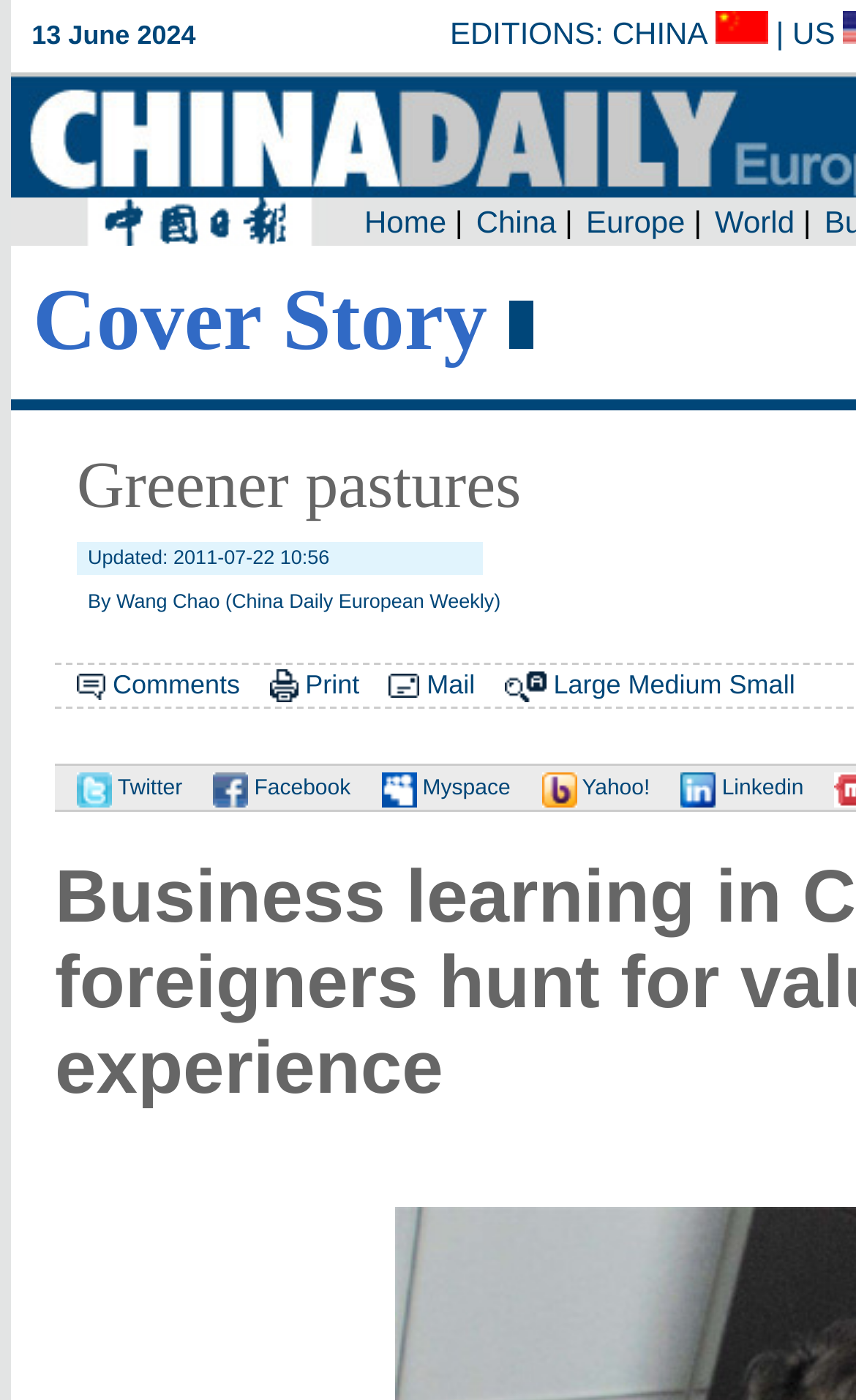Pinpoint the bounding box coordinates of the element that must be clicked to accomplish the following instruction: "View comments". The coordinates should be in the format of four float numbers between 0 and 1, i.e., [left, top, right, bottom].

[0.132, 0.478, 0.28, 0.5]